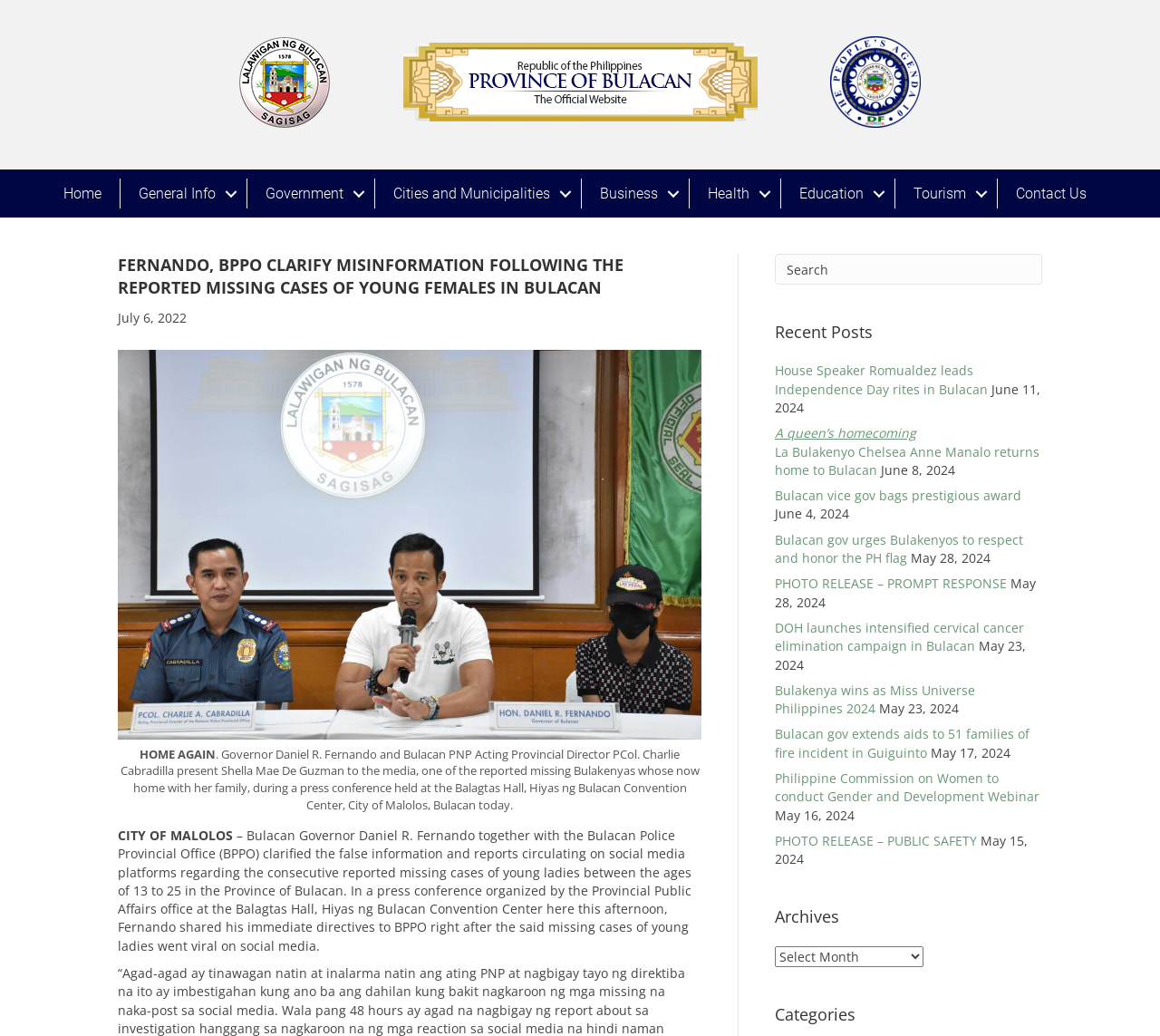Using a single word or phrase, answer the following question: 
What is the logo on the top left corner of the webpage?

Official-Logo